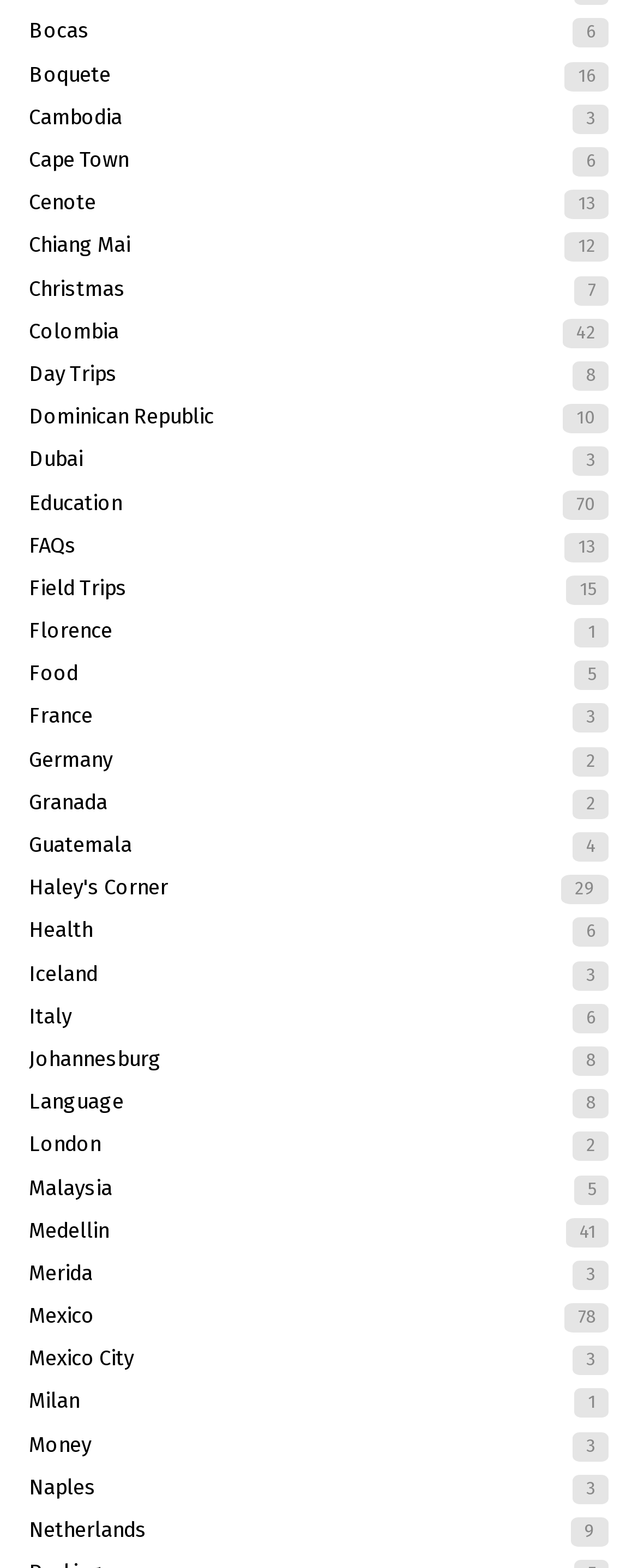Determine the coordinates of the bounding box for the clickable area needed to execute this instruction: "explore Education".

[0.046, 0.307, 0.954, 0.334]